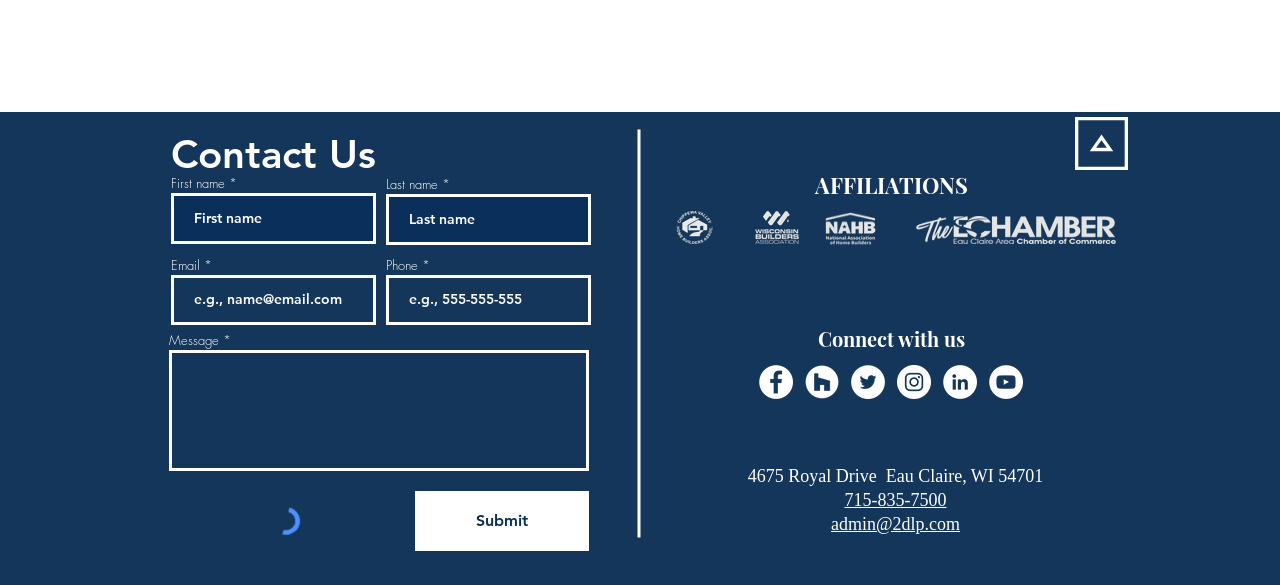What is the address of the organization?
From the screenshot, provide a brief answer in one word or phrase.

4675 Royal Drive, Eau Claire, WI 54701